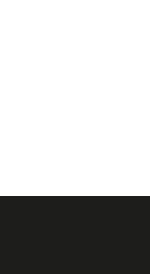What is the significance of the social media links around the QR code?
Based on the image, give a one-word or short phrase answer.

To reinforce digital communication